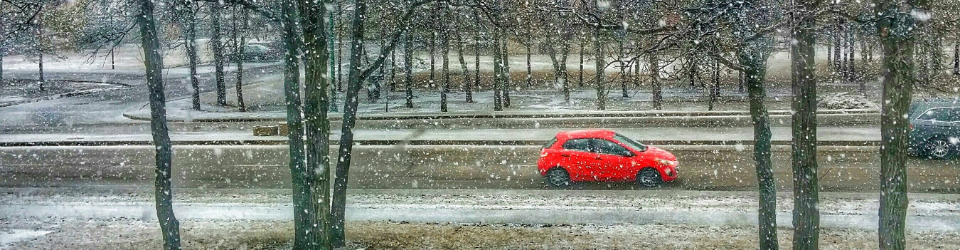Answer the following in one word or a short phrase: 
What type of branches do the trees have?

Bare